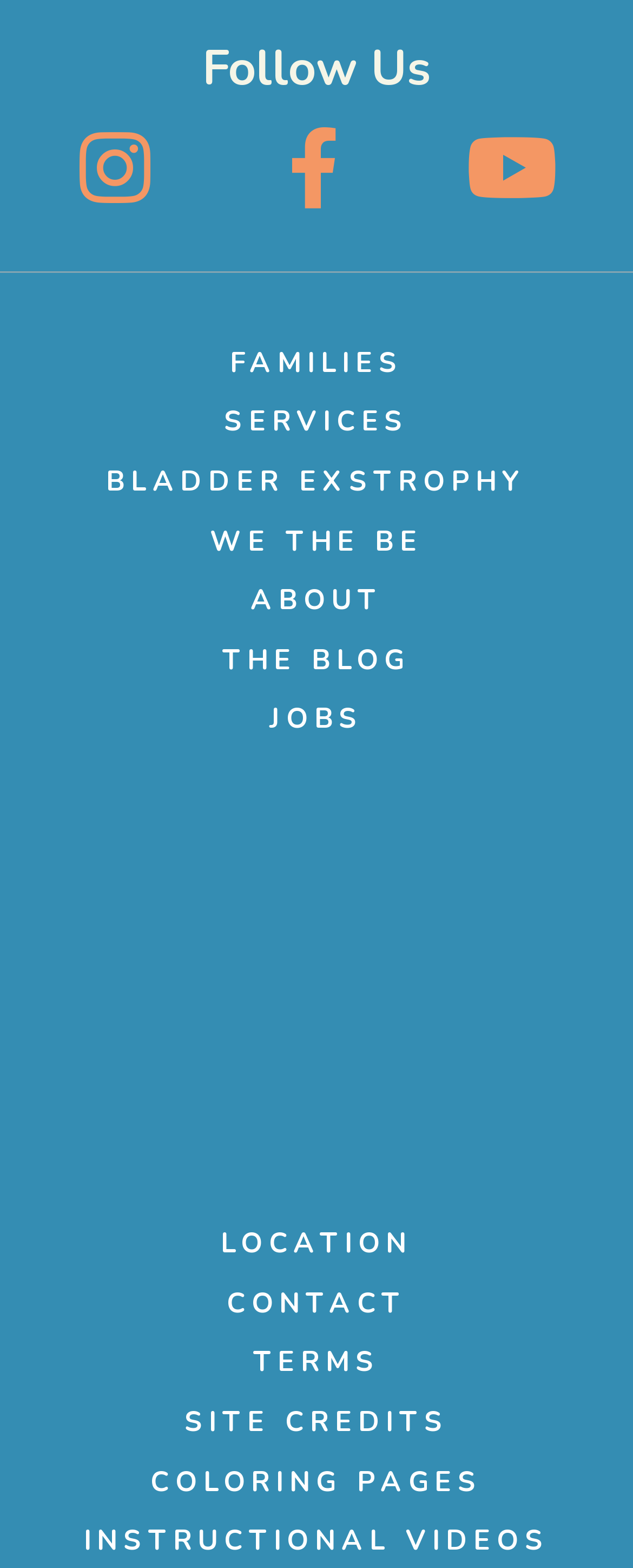Identify the bounding box coordinates of the clickable section necessary to follow the following instruction: "Watch instructional videos". The coordinates should be presented as four float numbers from 0 to 1, i.e., [left, top, right, bottom].

[0.132, 0.971, 0.868, 0.995]